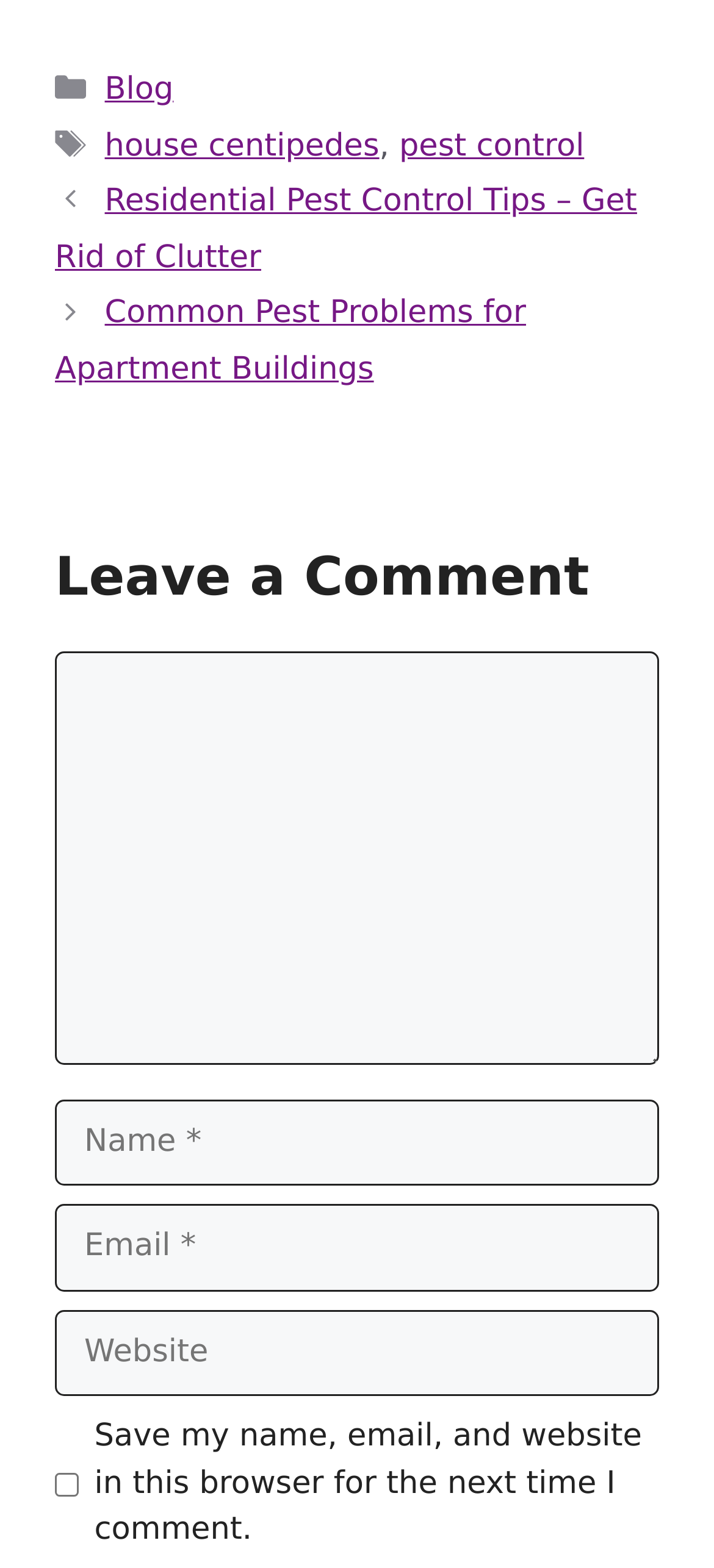Please determine the bounding box coordinates for the UI element described as: "house centipedes".

[0.147, 0.081, 0.531, 0.105]